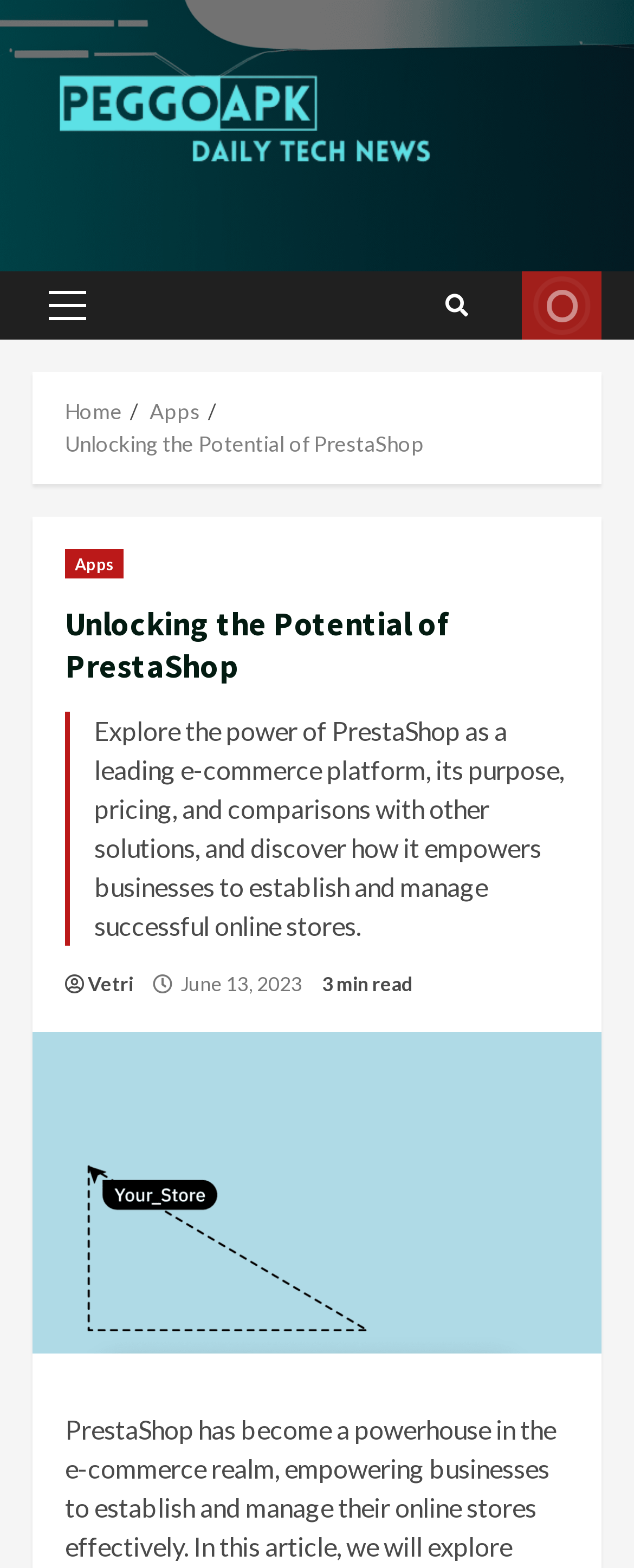Analyze the image and provide a detailed answer to the question: What is the category of the current article?

I determined the category by looking at the breadcrumbs navigation section, which shows the current article's category as 'Apps'.